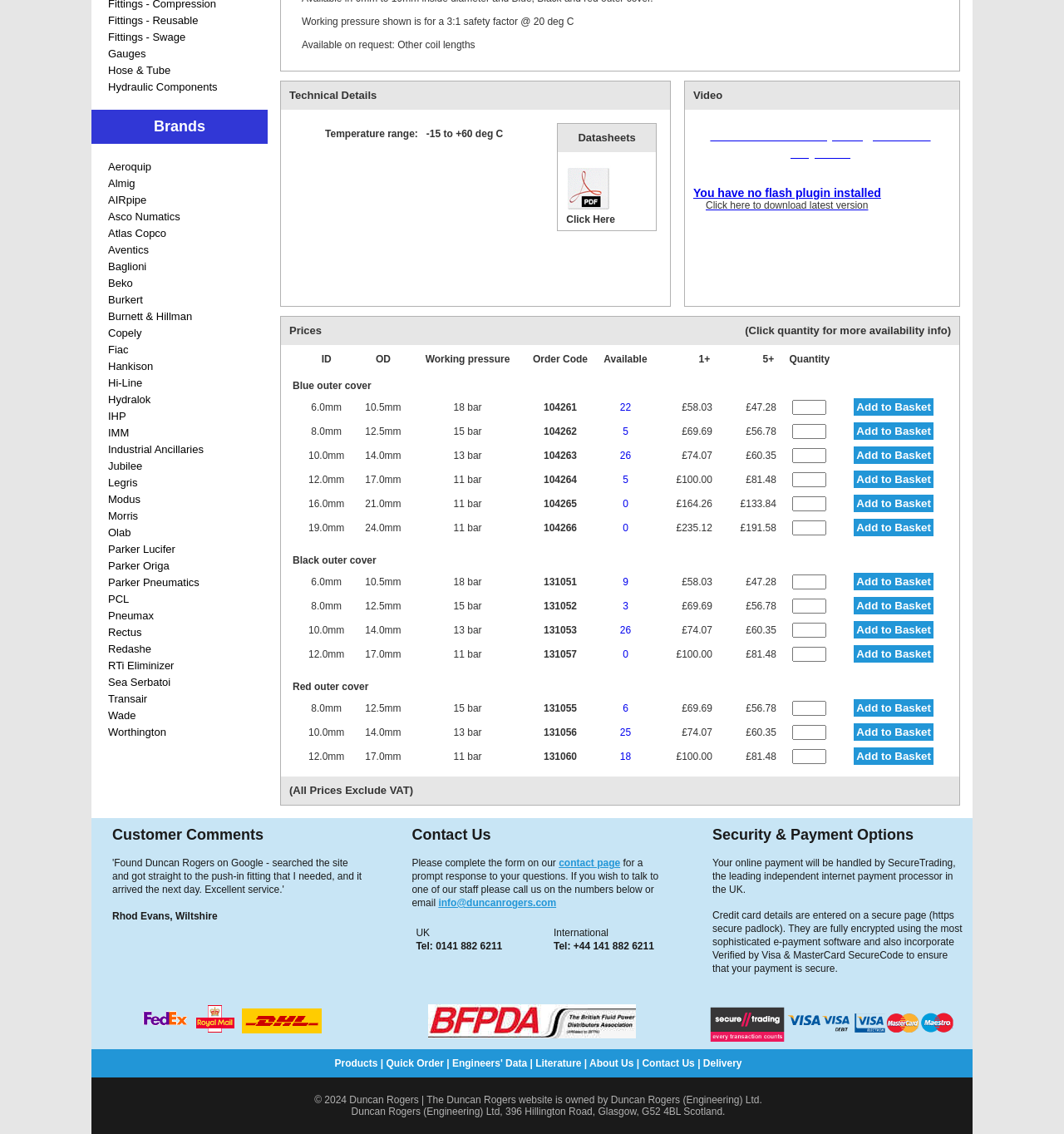Find the coordinates for the bounding box of the element with this description: "Click Here".

[0.532, 0.146, 0.609, 0.199]